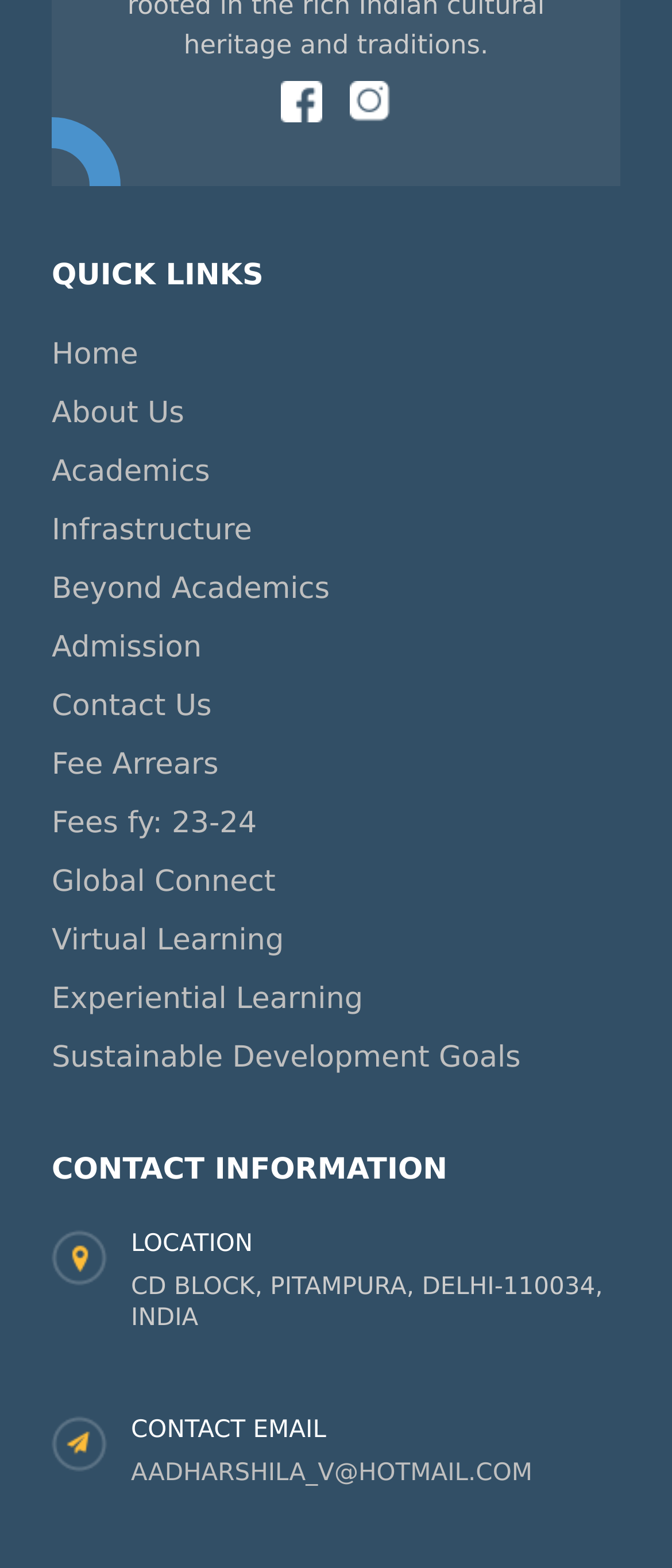Determine the bounding box coordinates of the section to be clicked to follow the instruction: "visit About Us". The coordinates should be given as four float numbers between 0 and 1, formatted as [left, top, right, bottom].

[0.077, 0.252, 0.274, 0.274]